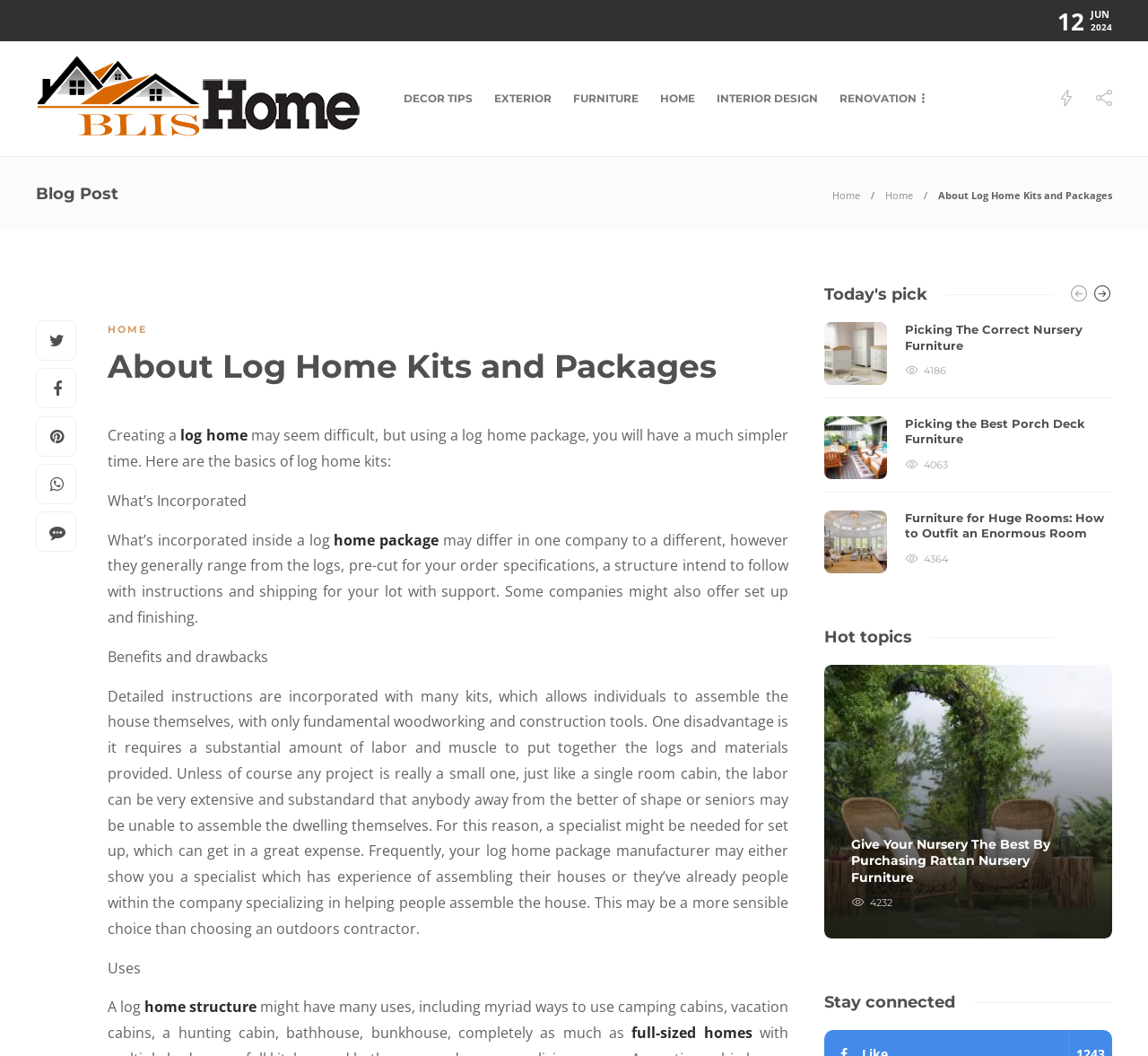Kindly provide the bounding box coordinates of the section you need to click on to fulfill the given instruction: "Click on the 'HOME' link".

[0.575, 0.061, 0.605, 0.126]